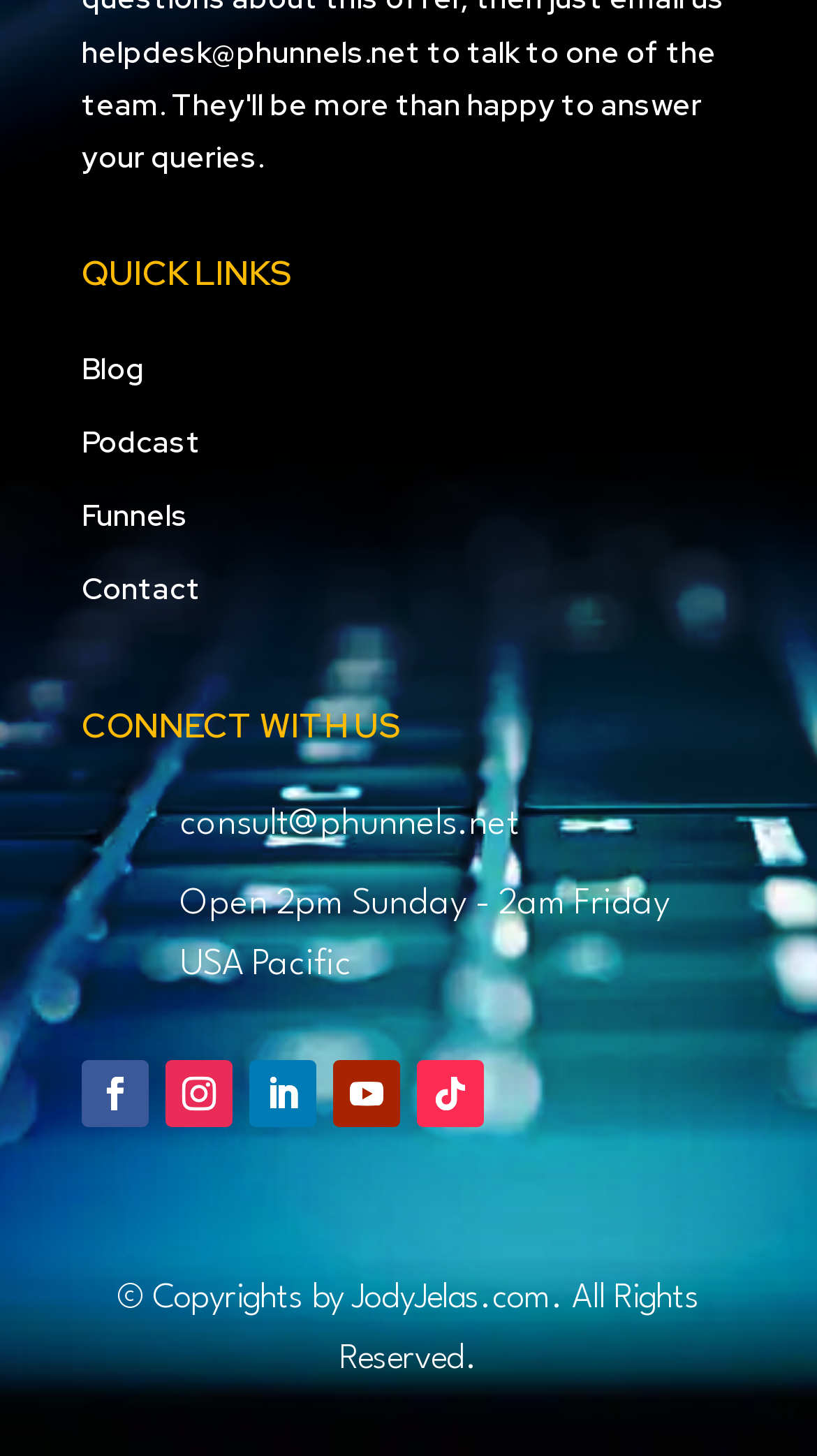Identify the bounding box coordinates of the area that should be clicked in order to complete the given instruction: "Visit the 'Funnels' page". The bounding box coordinates should be four float numbers between 0 and 1, i.e., [left, top, right, bottom].

[0.1, 0.341, 0.231, 0.367]